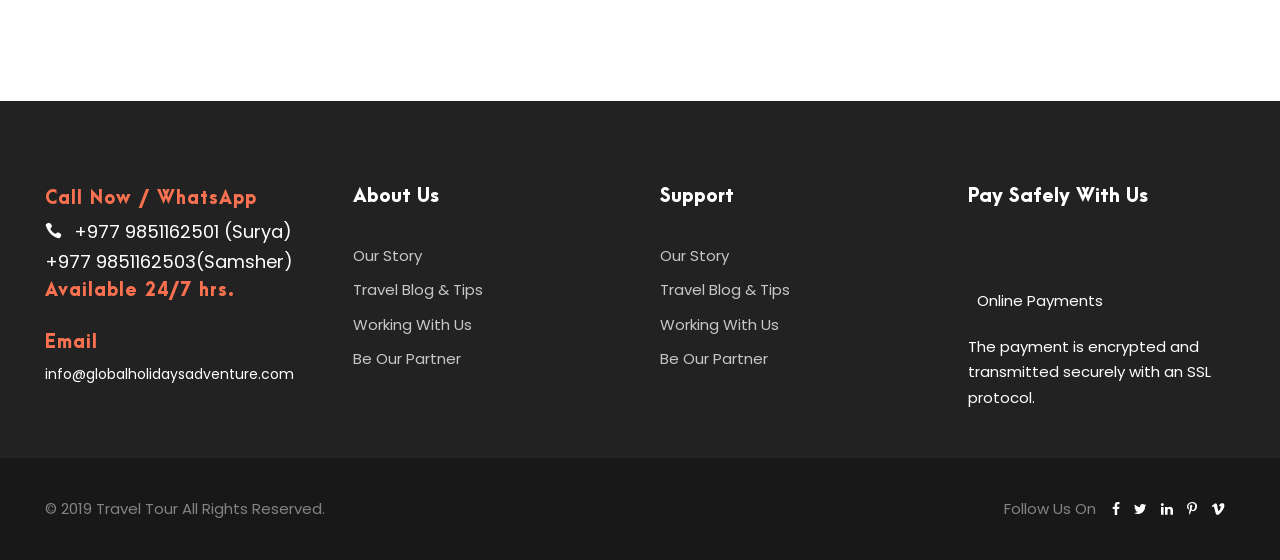Please predict the bounding box coordinates of the element's region where a click is necessary to complete the following instruction: "Call or WhatsApp". The coordinates should be represented by four float numbers between 0 and 1, i.e., [left, top, right, bottom].

[0.035, 0.338, 0.201, 0.374]